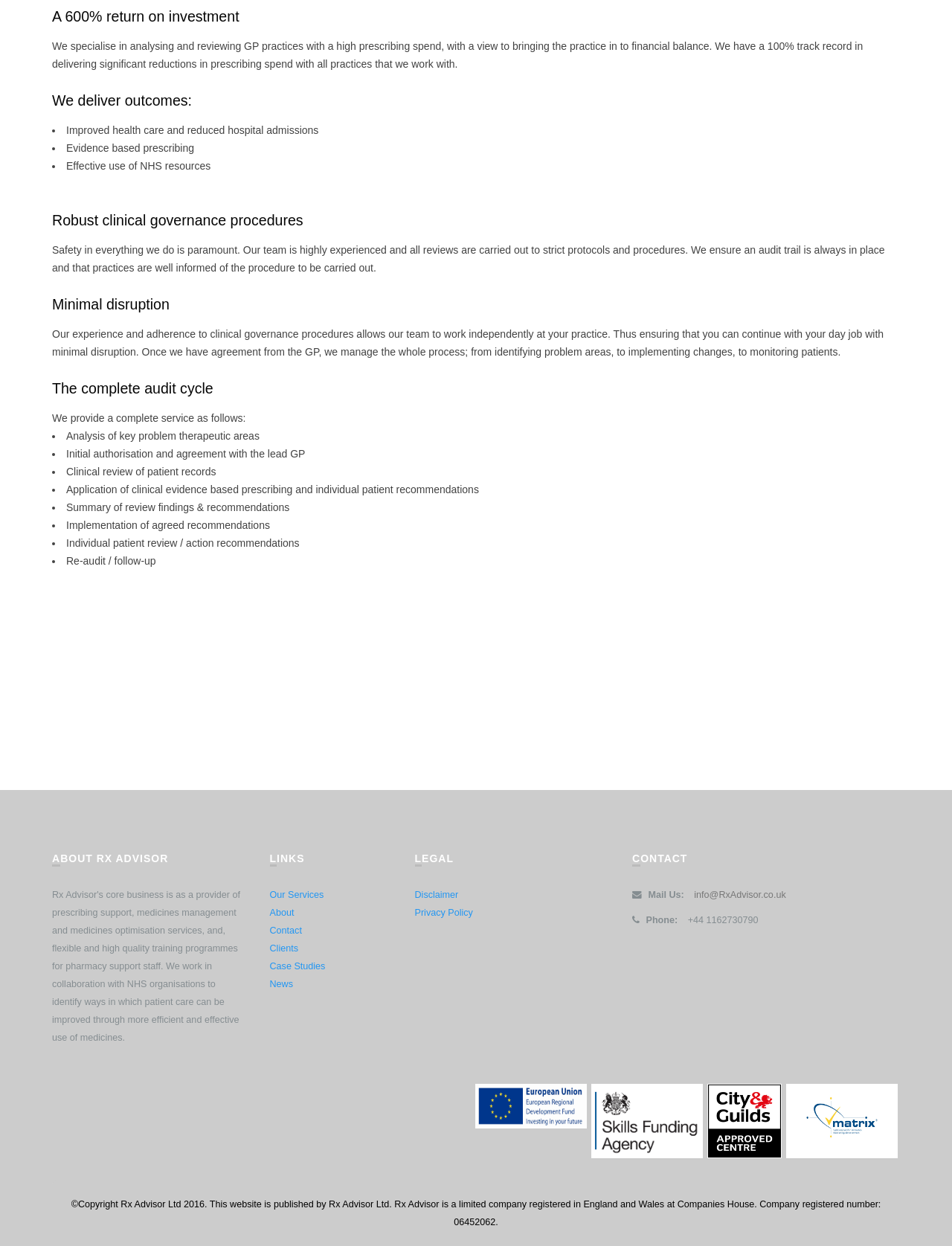What is the outcome of the company's work?
Use the information from the screenshot to give a comprehensive response to the question.

The outcome of the company's work is improved health care, reduced hospital admissions, evidence-based prescribing, and effective use of NHS resources, as listed in the 'We deliver outcomes' section.